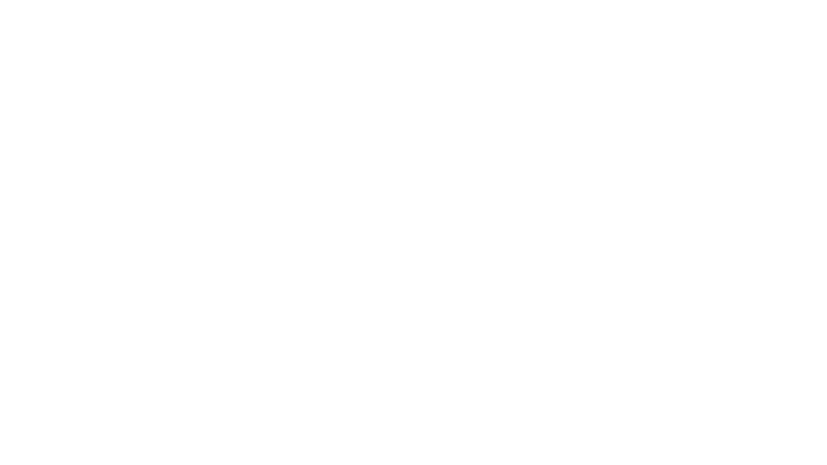What is the purpose of the logo?
Using the details from the image, give an elaborate explanation to answer the question.

The caption suggests that the logo serves as a recognizable symbol for customers navigating game purchasing options, implying that the logo is used for branding or promotional content related to game sales or key distribution.